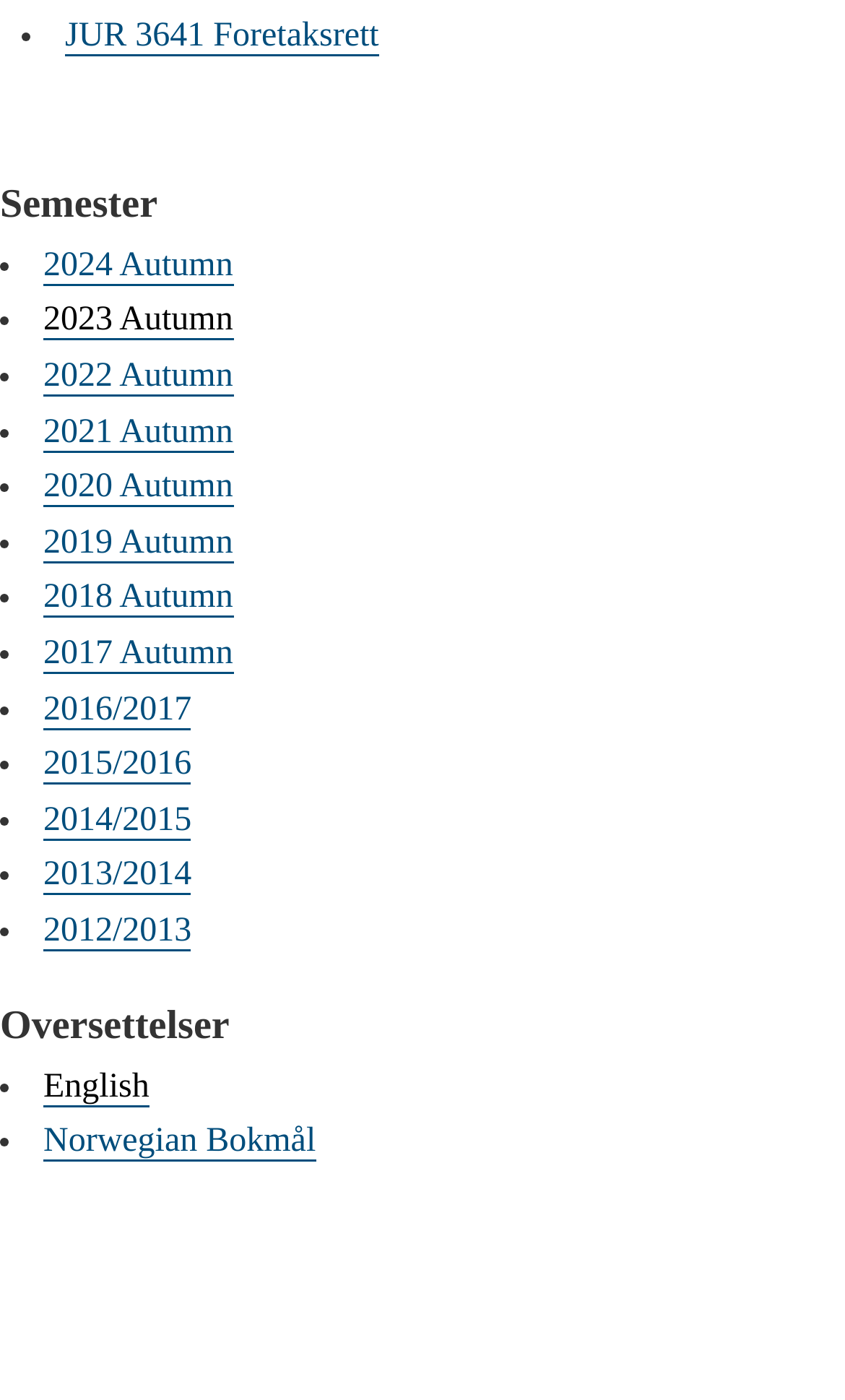Ascertain the bounding box coordinates for the UI element detailed here: "2023 Autumn". The coordinates should be provided as [left, top, right, bottom] with each value being a float between 0 and 1.

[0.051, 0.216, 0.276, 0.244]